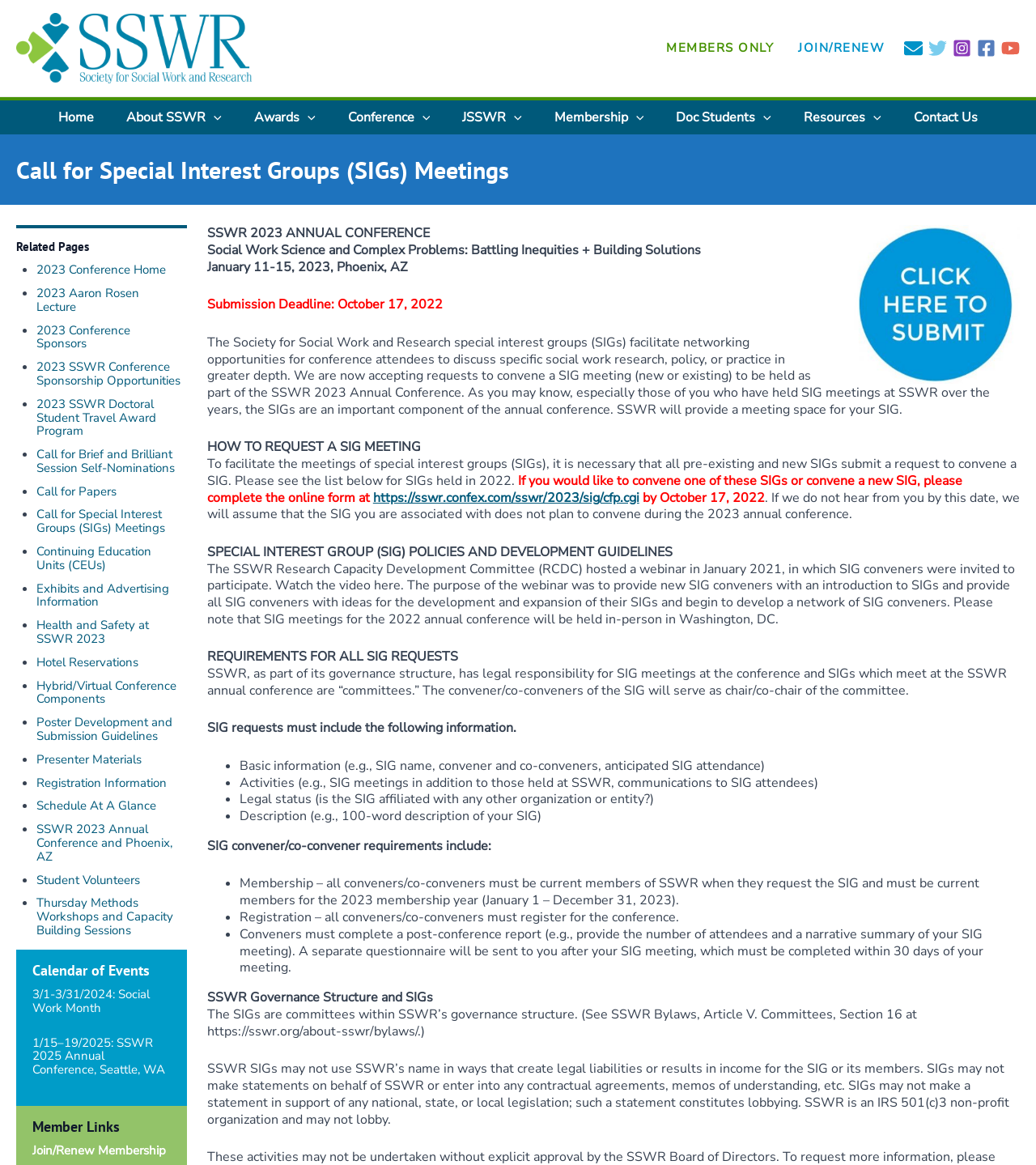Bounding box coordinates are to be given in the format (top-left x, top-left y, bottom-right x, bottom-right y). All values must be floating point numbers between 0 and 1. Provide the bounding box coordinate for the UI element described as: Contact Us

[0.866, 0.086, 0.959, 0.115]